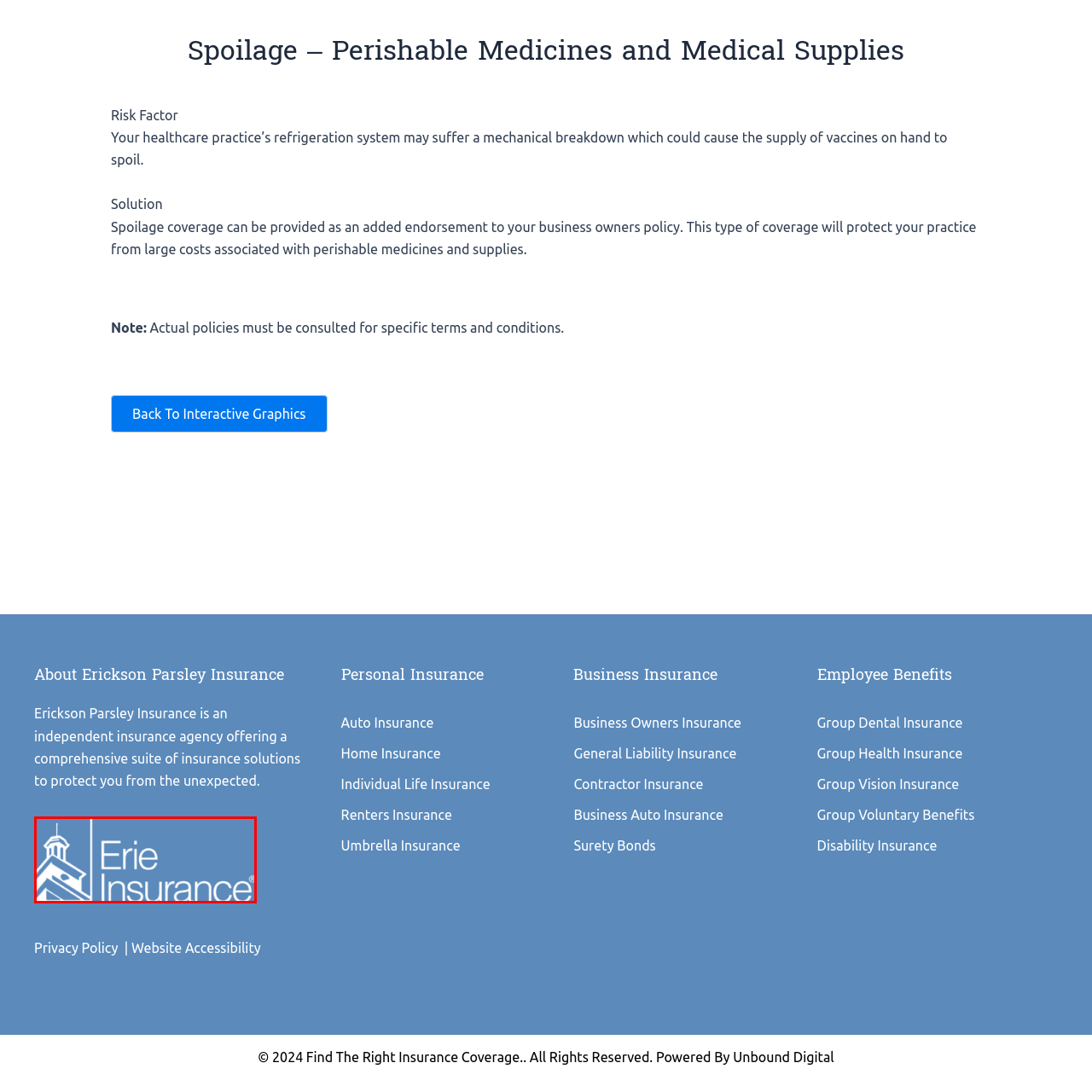What is the font color of the text 'Erie Insurance'?  
Please examine the image enclosed within the red bounding box and provide a thorough answer based on what you observe in the image.

The caption states that the text 'Erie Insurance' is rendered in bold, white font, emphasizing the company's identity as a provider of reliable insurance solutions, which implies that the font color of the text is white.